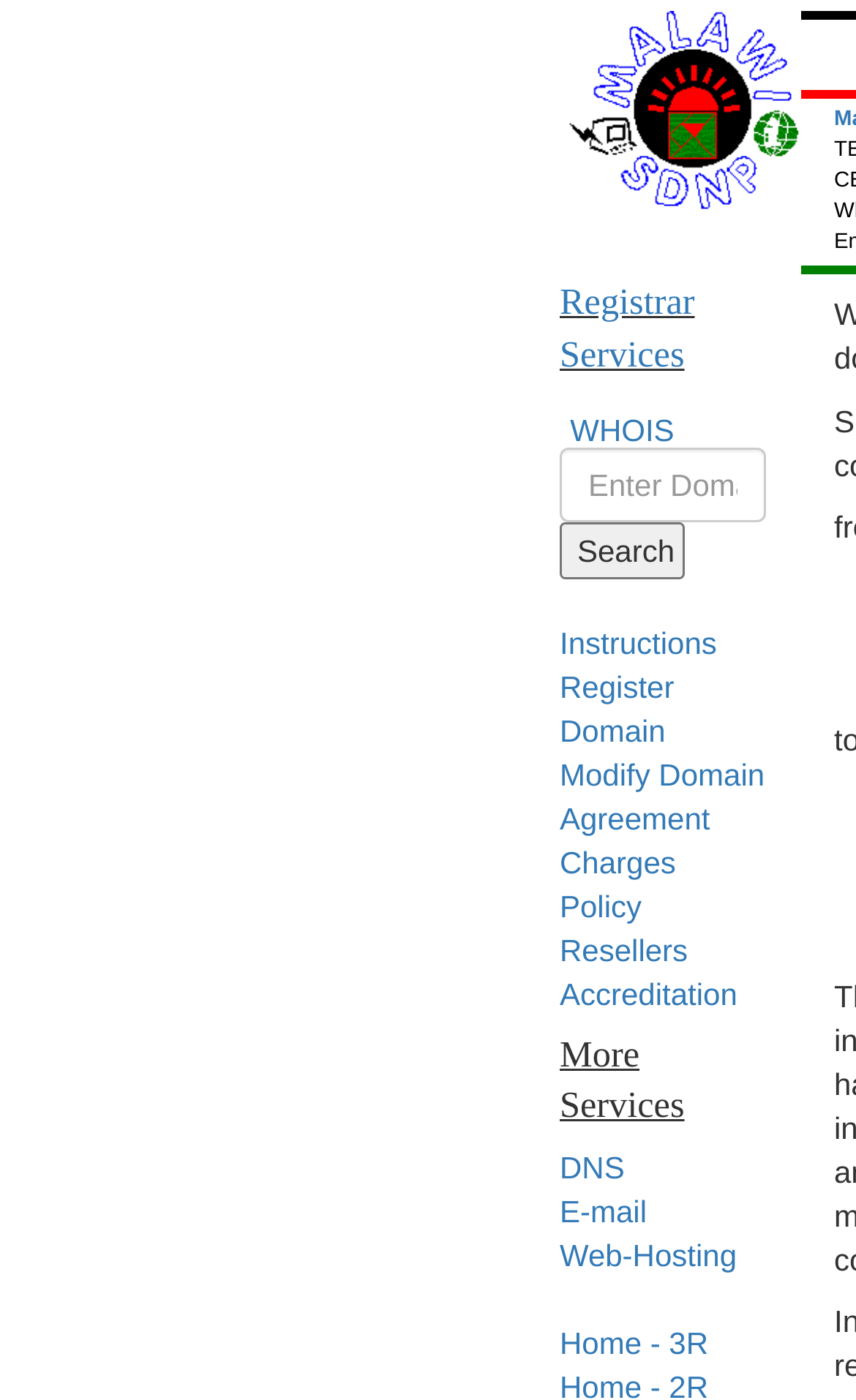Pinpoint the bounding box coordinates of the element you need to click to execute the following instruction: "View WHOIS information". The bounding box should be represented by four float numbers between 0 and 1, in the format [left, top, right, bottom].

[0.666, 0.294, 0.788, 0.32]